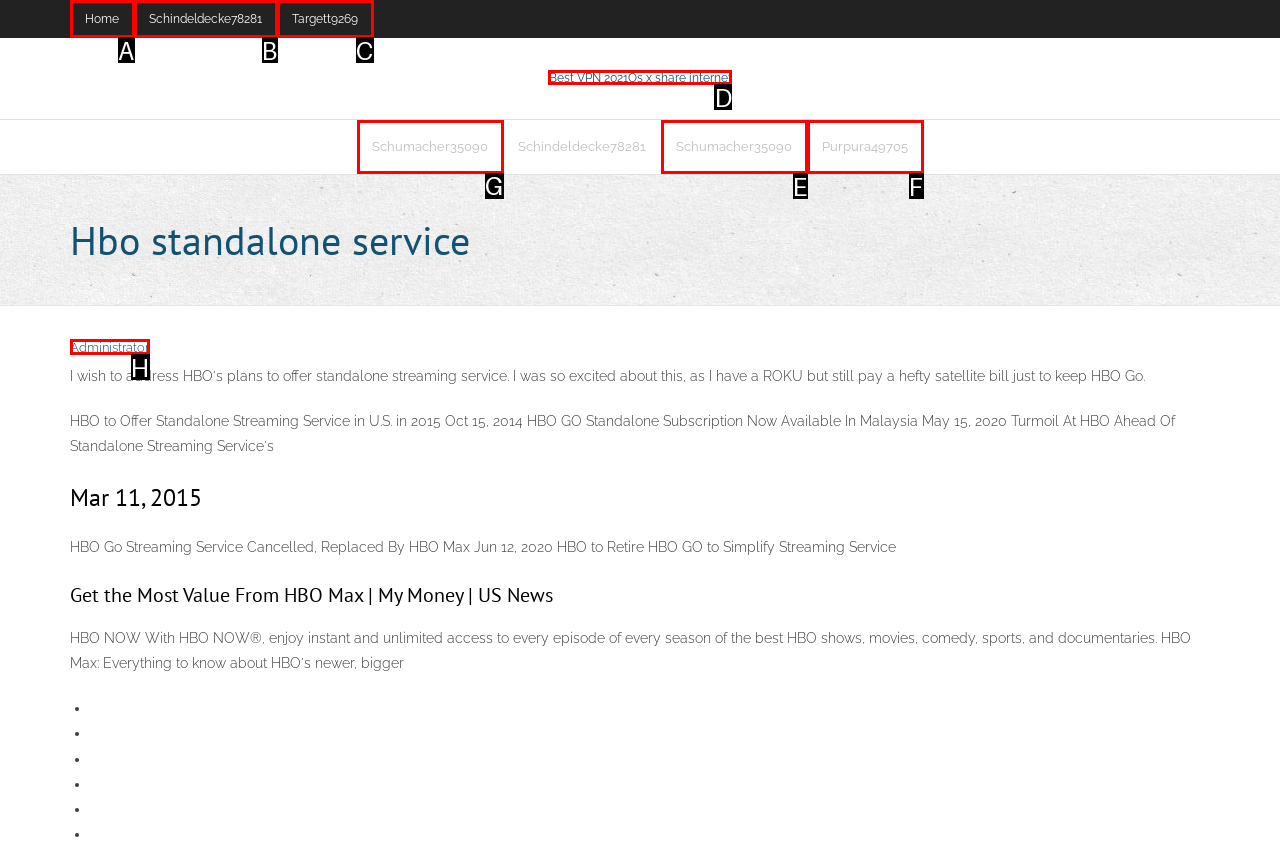Identify the correct option to click in order to complete this task: Visit Schumacher35090
Answer with the letter of the chosen option directly.

G